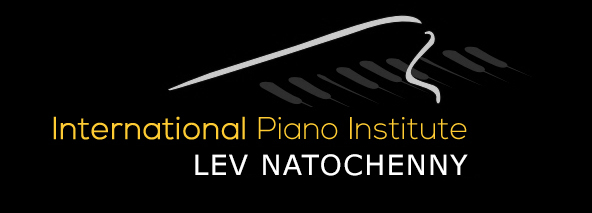What is the name featured in the logo?
Please provide a comprehensive answer based on the details in the screenshot.

The caption clearly mentions that the logo prominently features the name 'LEV NATOCHENNY', which is a key element of the International Piano Institute's visual identity.